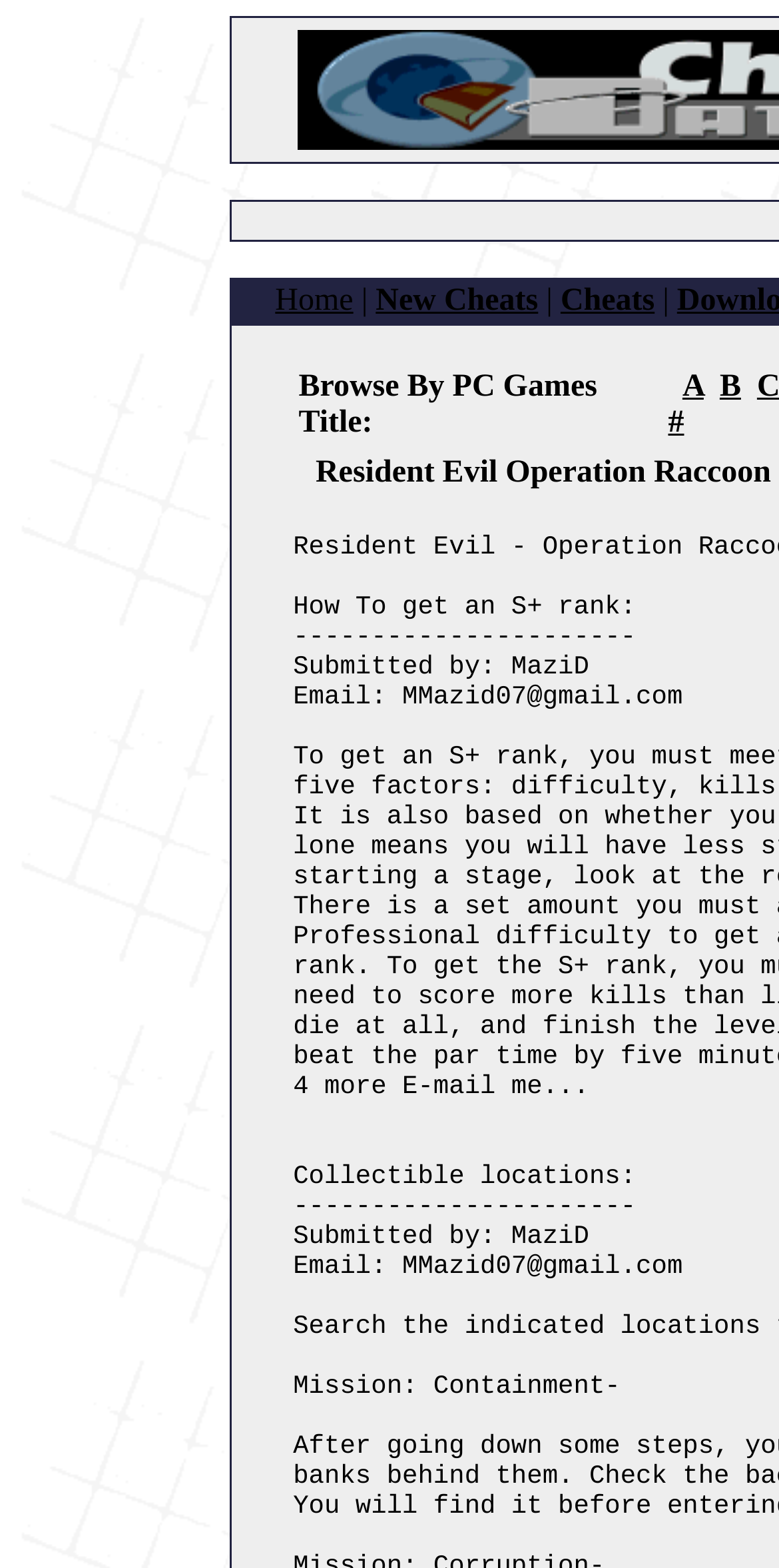What is the last option to browse PC games by?
From the details in the image, answer the question comprehensively.

By examining the layout table cell with the text 'Browse By PC Games Title:', I found a series of links ending with '#', which suggests that the last option to browse PC games by is the '#' symbol.